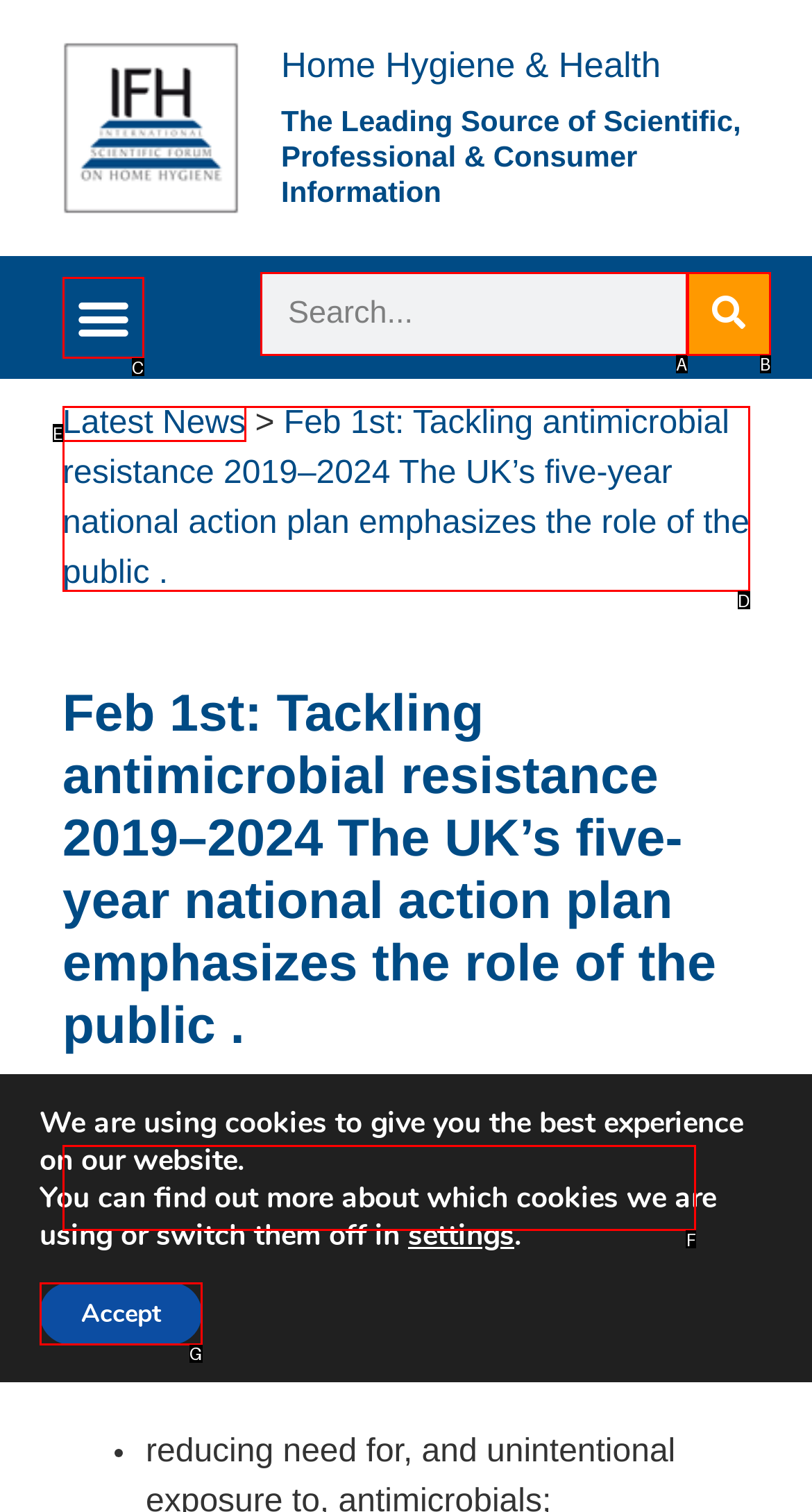Please identify the UI element that matches the description: 5 year national action plan
Respond with the letter of the correct option.

F